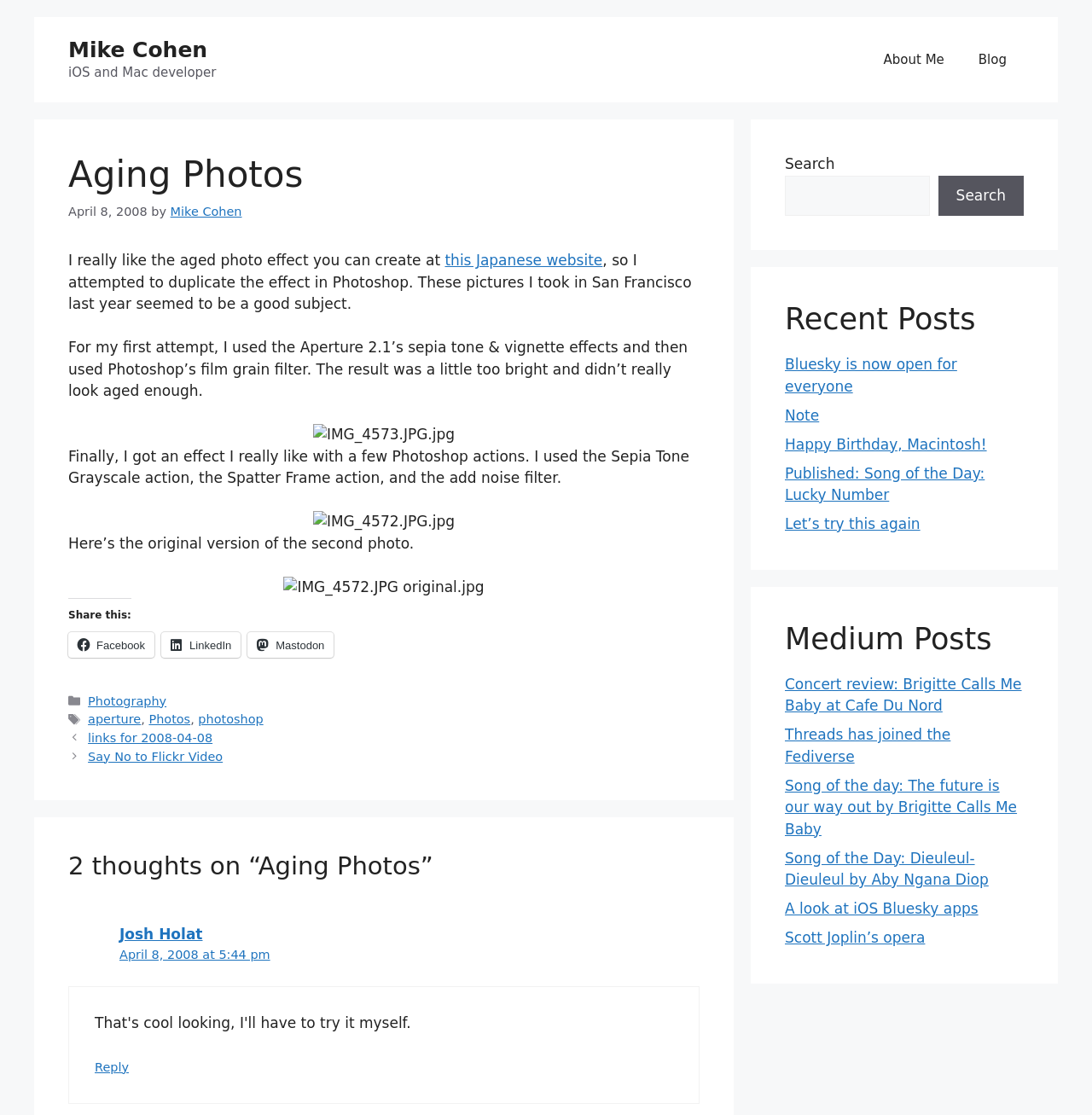What social media platforms are available for sharing?
Please answer the question as detailed as possible.

The social media platforms available for sharing are Facebook, LinkedIn, and Mastodon, which are represented by their respective icons and links in the 'Share this:' section.